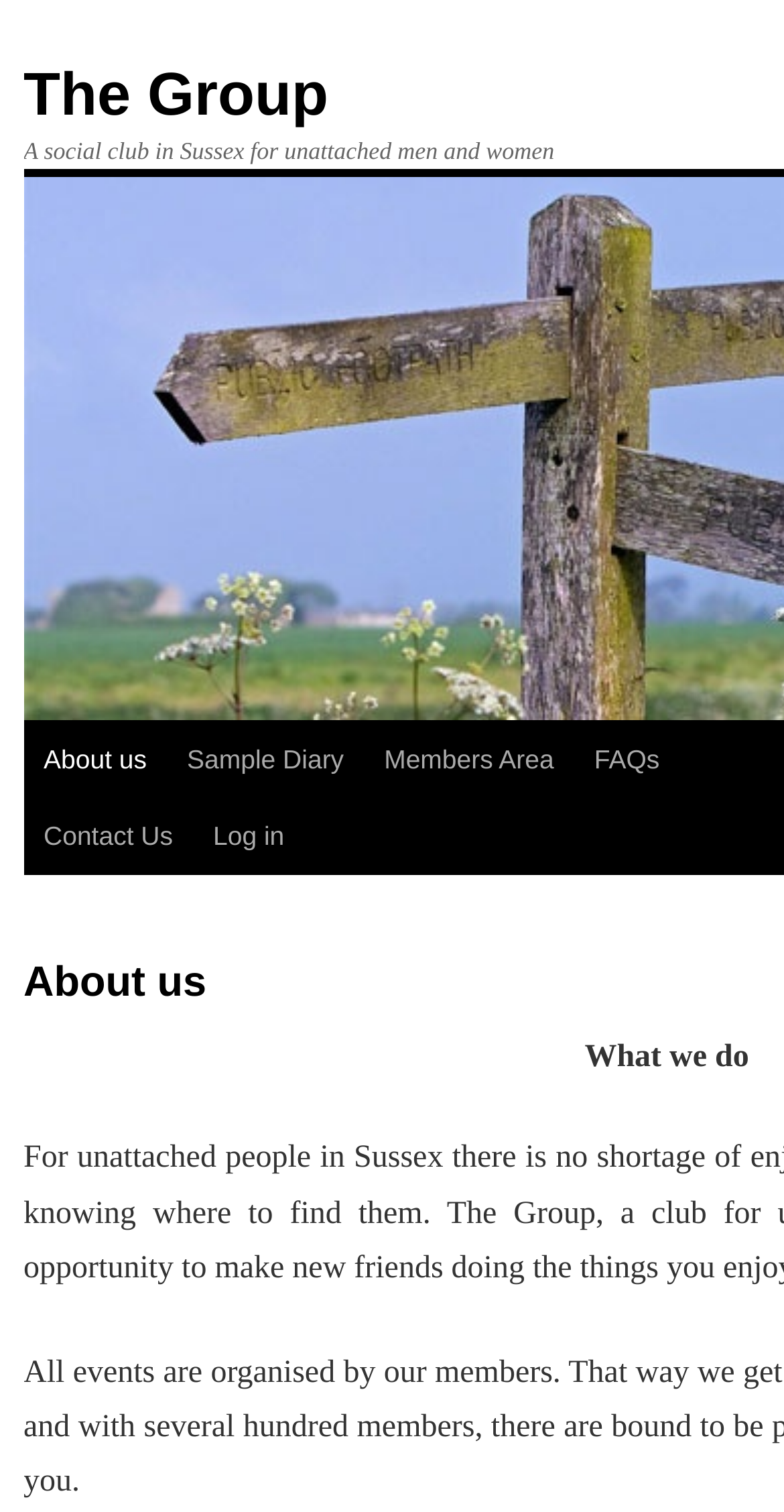Identify the bounding box coordinates for the region of the element that should be clicked to carry out the instruction: "View Sample Diary". The bounding box coordinates should be four float numbers between 0 and 1, i.e., [left, top, right, bottom].

[0.213, 0.478, 0.464, 0.528]